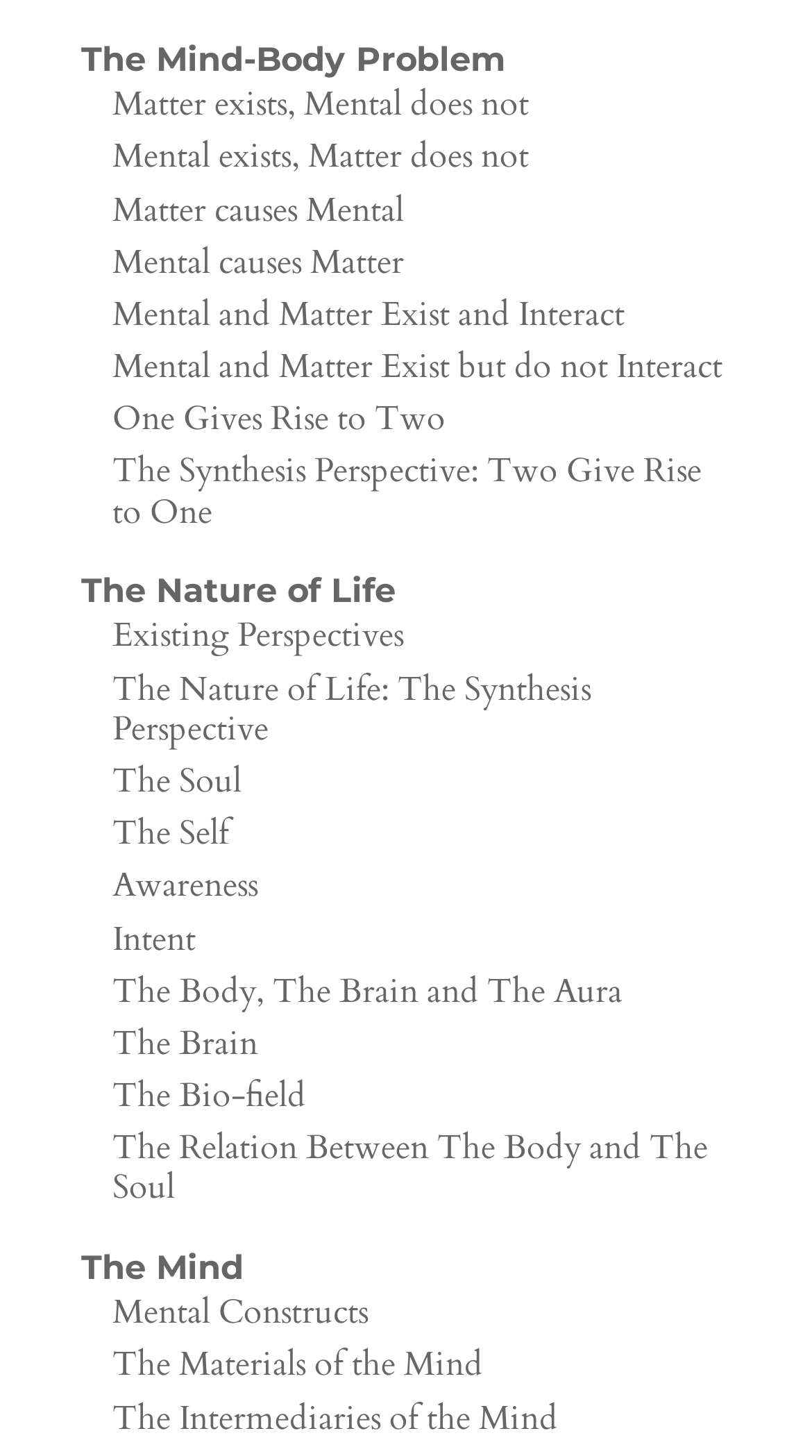Please locate the clickable area by providing the bounding box coordinates to follow this instruction: "read about The Relation Between The Body and The Soul".

[0.138, 0.773, 0.872, 0.832]